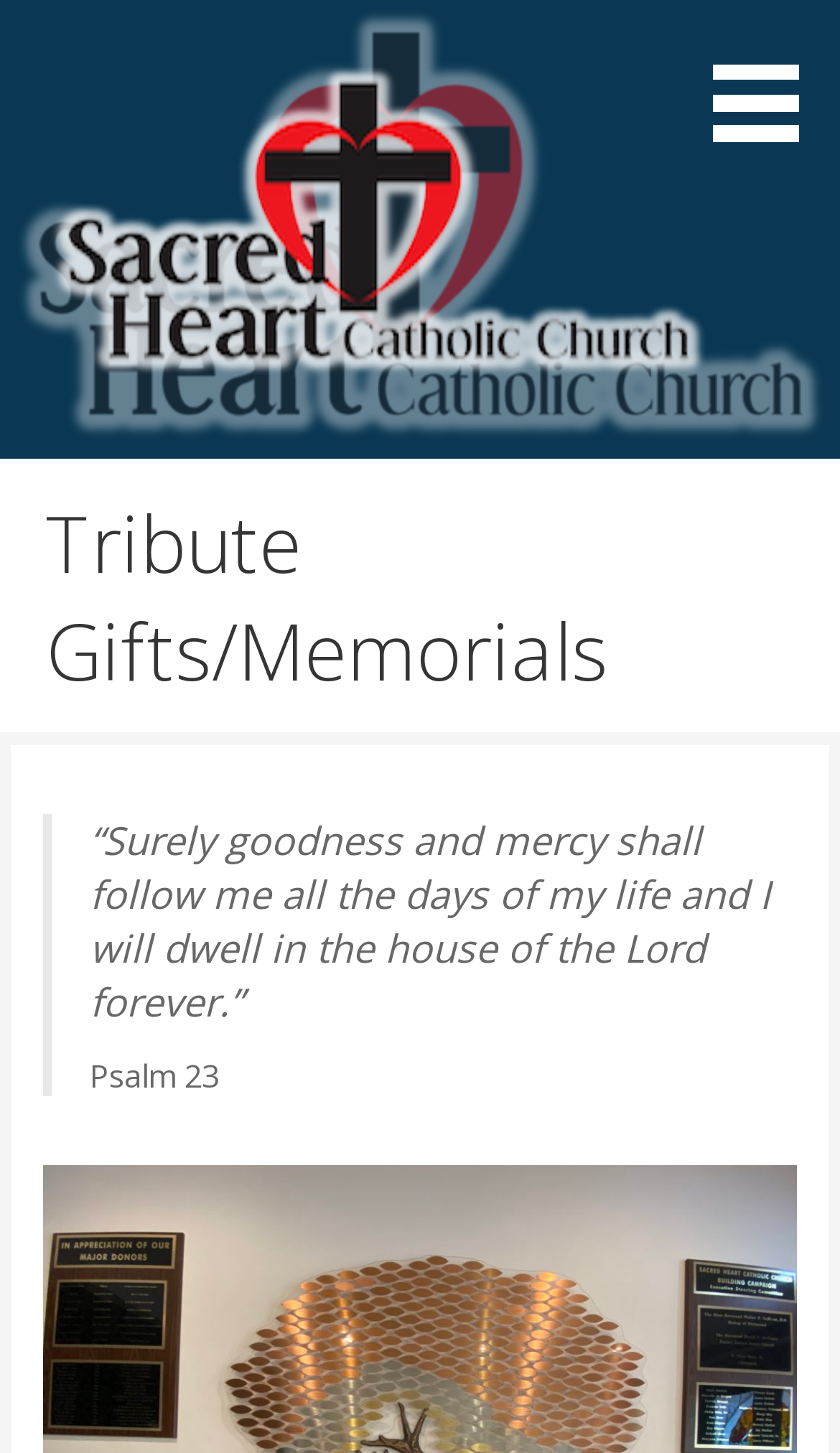What is the name of the church?
Using the image, provide a concise answer in one word or a short phrase.

Sacred Heart Catholic Church